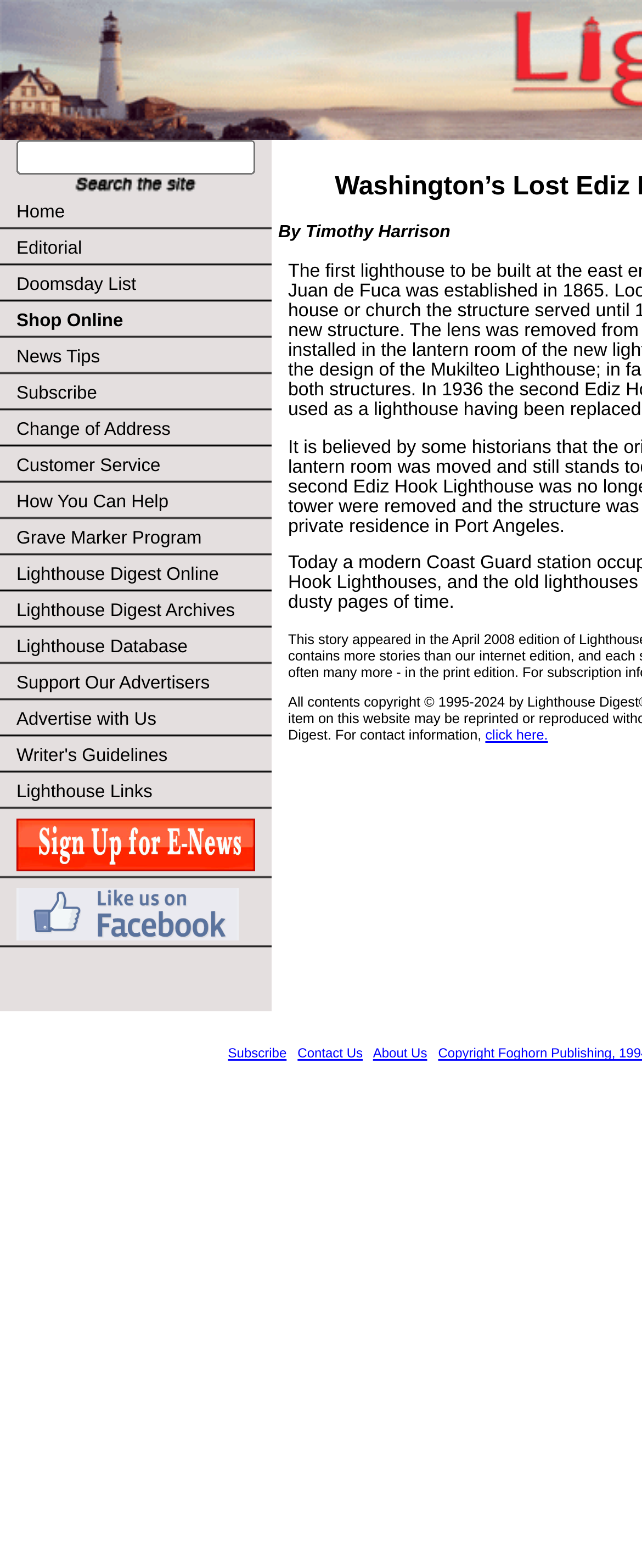Determine the bounding box coordinates of the clickable area required to perform the following instruction: "Go to Home page". The coordinates should be represented as four float numbers between 0 and 1: [left, top, right, bottom].

[0.0, 0.124, 0.423, 0.147]